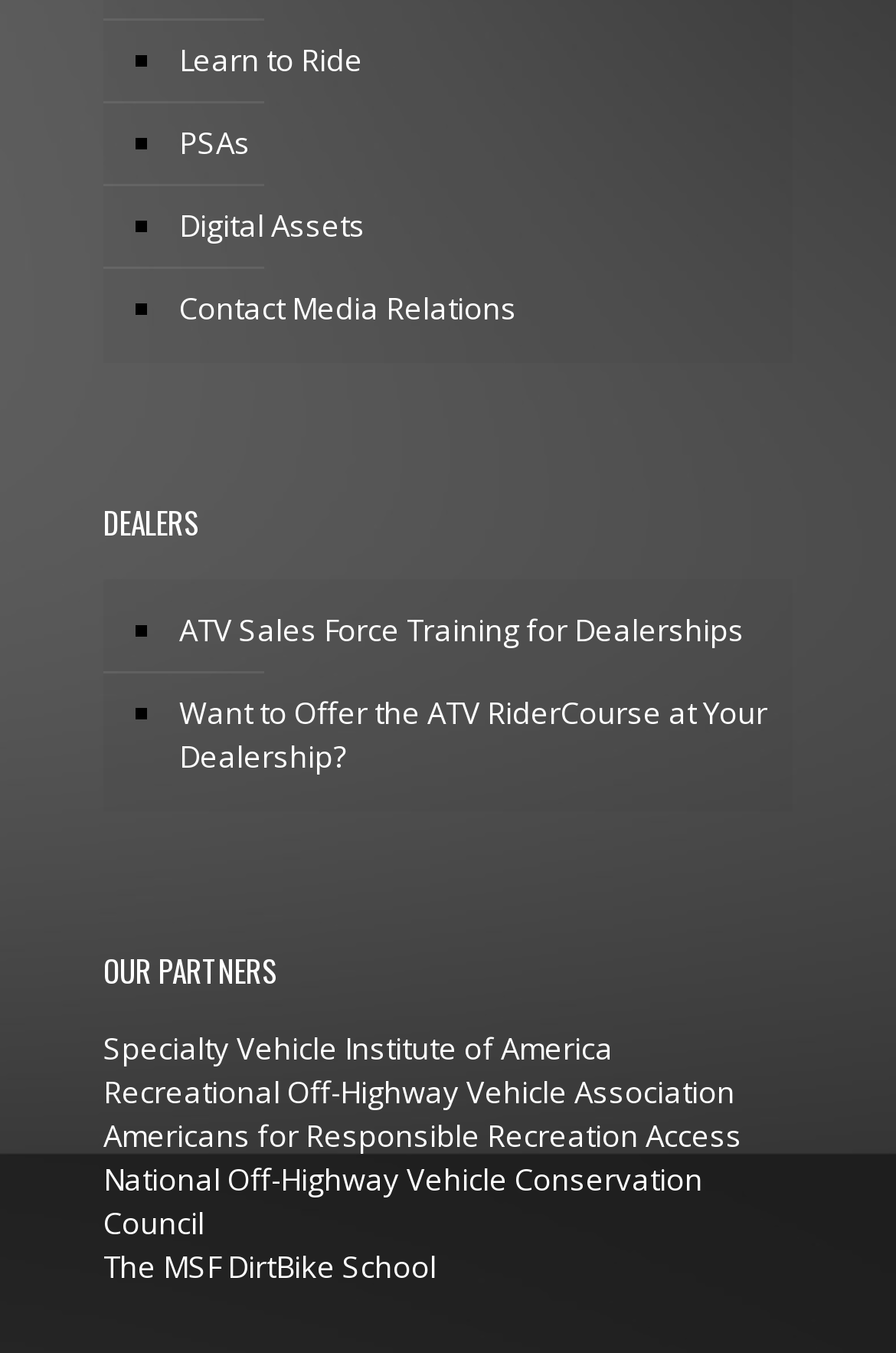Please identify the bounding box coordinates of where to click in order to follow the instruction: "View election forms".

None